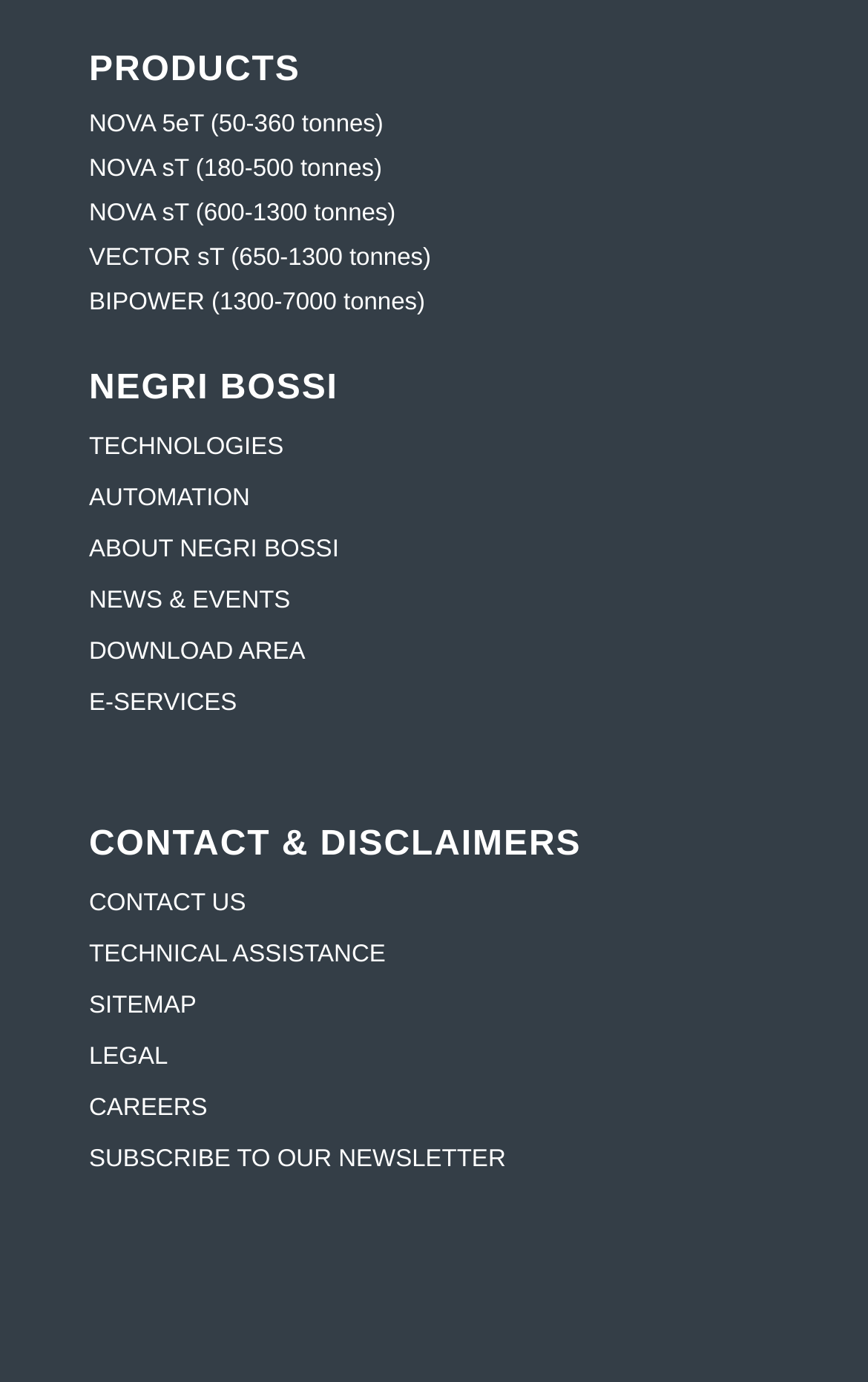Given the element description, predict the bounding box coordinates in the format (top-left x, top-left y, bottom-right x, bottom-right y), using floating point numbers between 0 and 1: TECHNICAL ASSISTANCE

[0.103, 0.681, 0.444, 0.7]